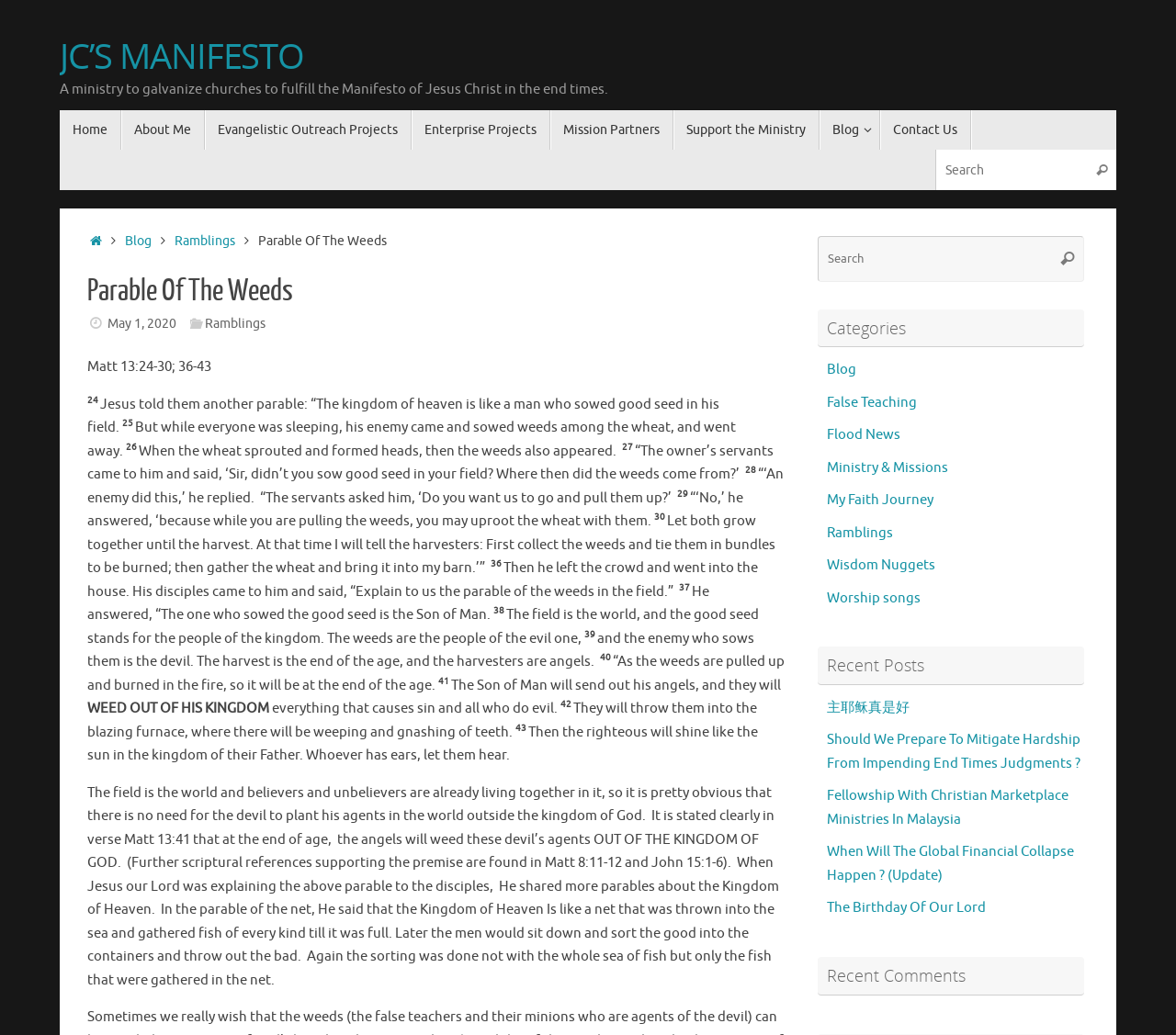Extract the bounding box coordinates for the HTML element that matches this description: "Mission Partners". The coordinates should be four float numbers between 0 and 1, i.e., [left, top, right, bottom].

[0.468, 0.106, 0.573, 0.145]